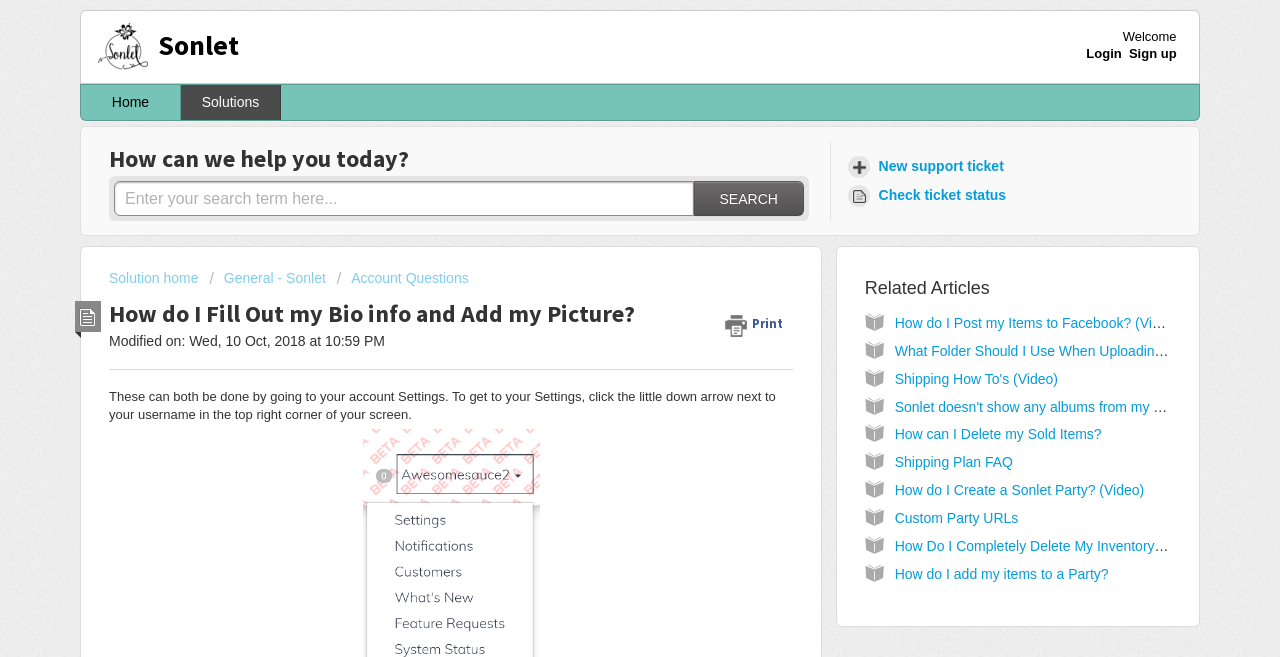Identify the bounding box coordinates of the element to click to follow this instruction: 'visit Facebook page'. Ensure the coordinates are four float values between 0 and 1, provided as [left, top, right, bottom].

None